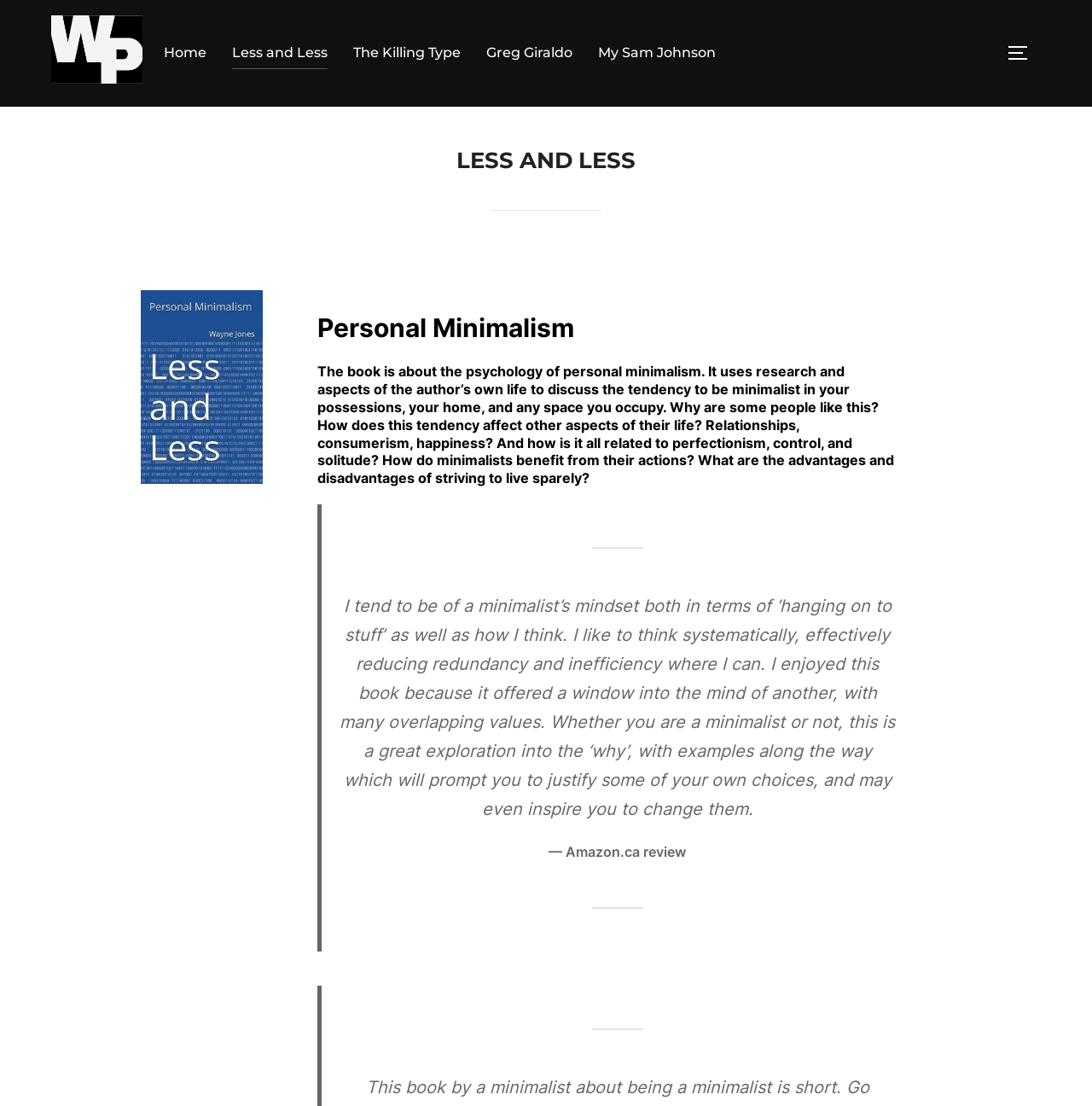Using the element description: "Buy now with ShopPayBuy with", determine the bounding box coordinates for the specified UI element. The coordinates should be four float numbers between 0 and 1, [left, top, right, bottom].

None